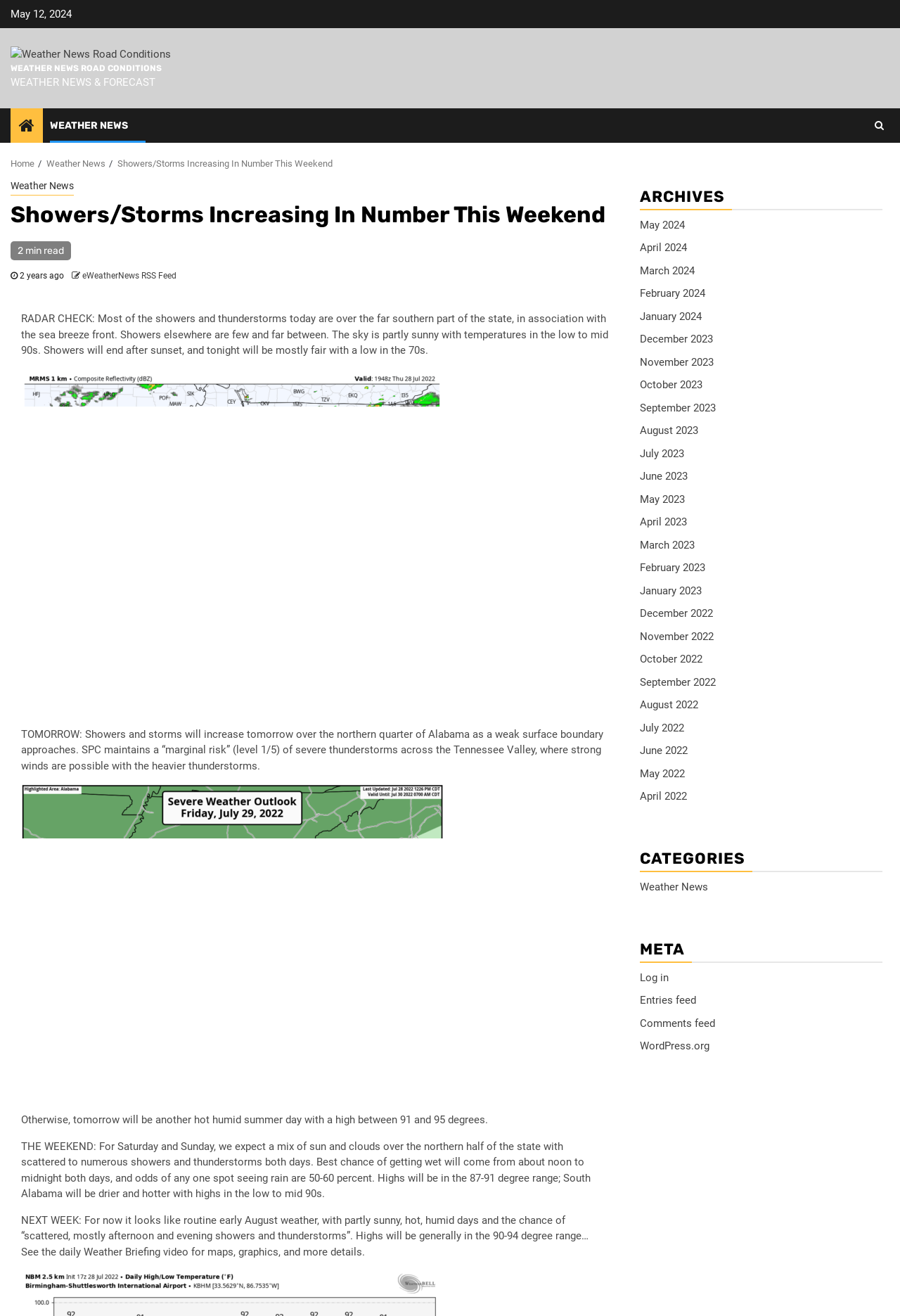What is the temperature range for tomorrow?
Look at the image and provide a detailed response to the question.

I found the text 'tomorrow will be another hot humid summer day with a high between 91 and 95 degrees' on the webpage, which indicates the temperature range for tomorrow.